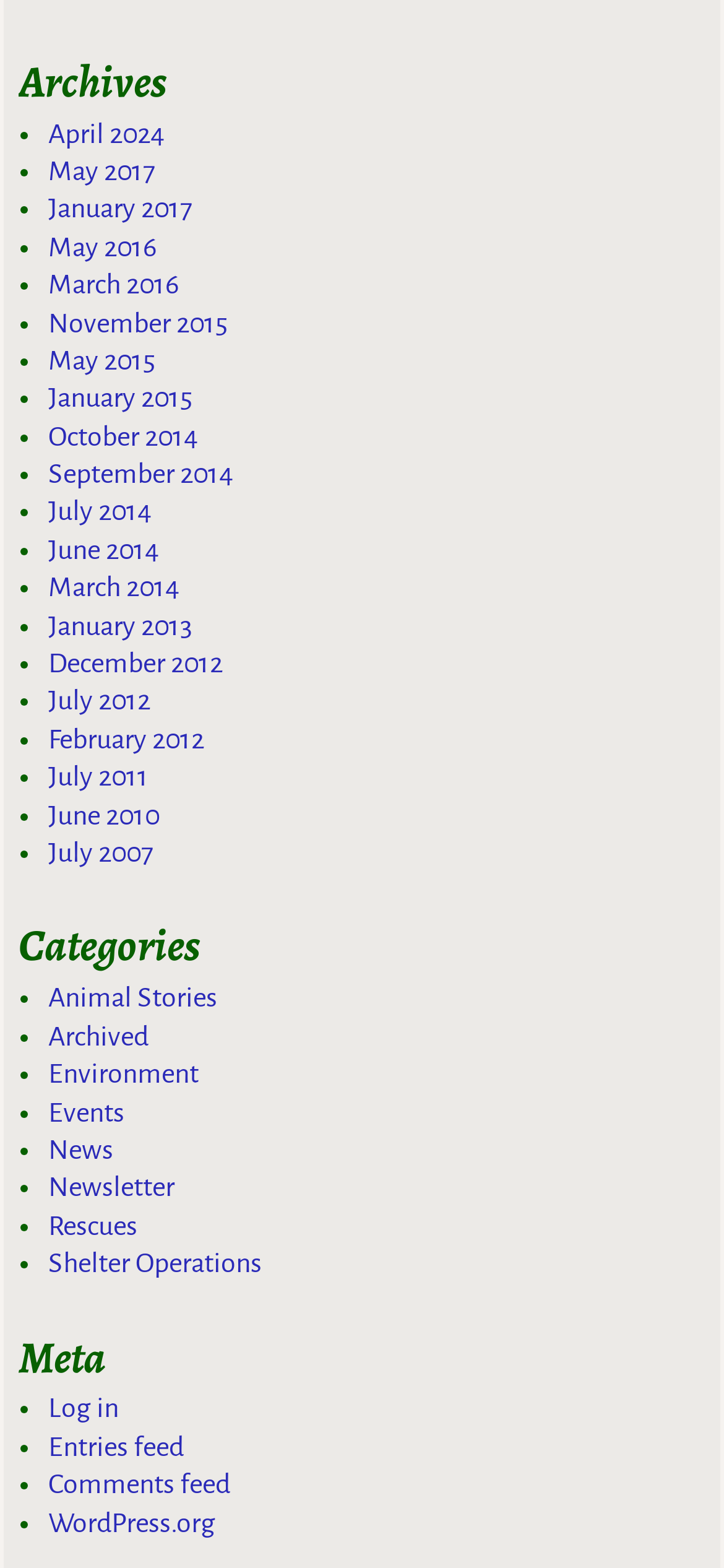Please find the bounding box coordinates of the clickable region needed to complete the following instruction: "View WordPress.org". The bounding box coordinates must consist of four float numbers between 0 and 1, i.e., [left, top, right, bottom].

[0.067, 0.961, 0.297, 0.98]